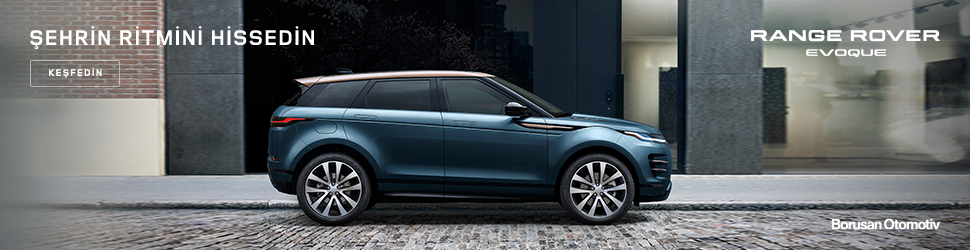Explain the image in a detailed and descriptive way.

This image showcases the sleek and sophisticated design of the Range Rover Evoque, highlighting its modern aesthetic and urban appeal. Parked against a backdrop of stylish architecture, the vehicle's elegant silhouette is complemented by its striking color scheme. The image captures the Evoque in profile, emphasizing its dynamic lines and premium features, such as the distinctive wheels and the signature Land Rover grille.

Accompanying the car, the text "Şehrin Ritmini Hissedİn" translates to "Feel the Rhythm of the City," suggesting the vehicle's suitability for urban driving and lifestyle. Additionally, the phrase "Keşfedin," meaning "Discover," invites viewers to explore more about the vehicle and its offerings. The branding, prominently displayed on the side, reflects the quality and luxury associated with the Range Rover name, while the logo of Borusan Otomotiv anchors the image in the context of its regional representation.